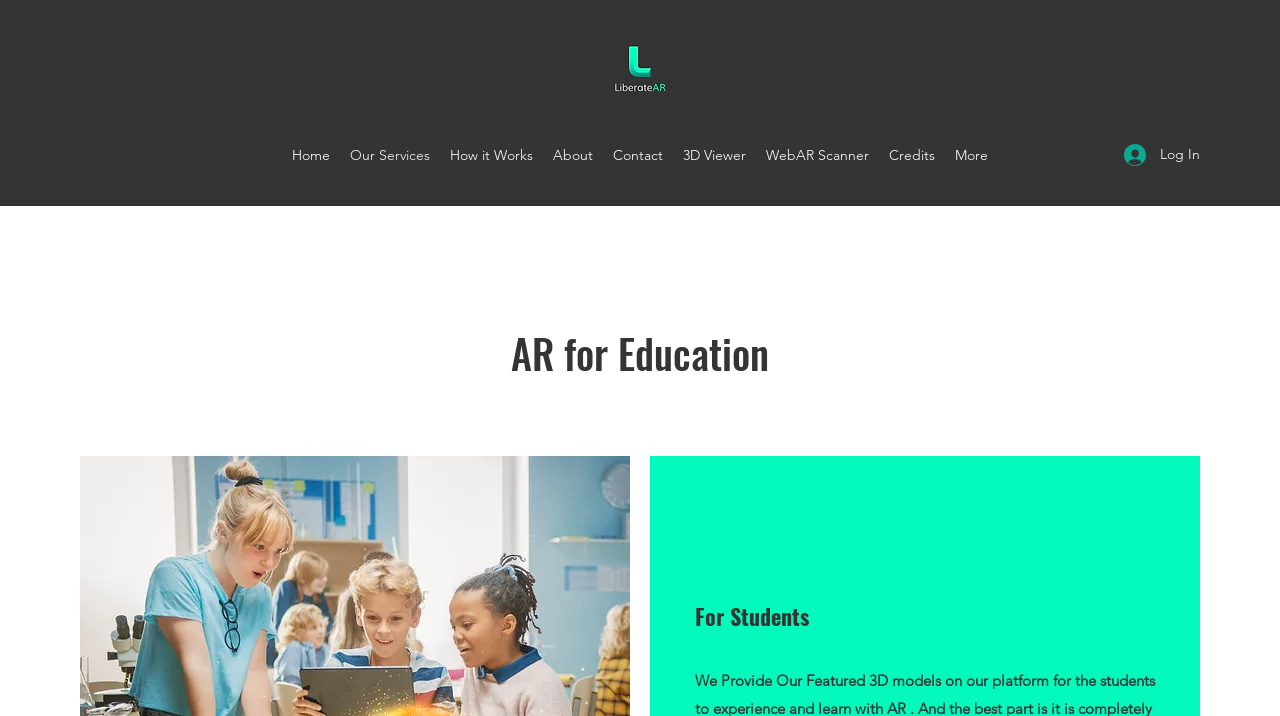Identify the bounding box of the UI element that matches this description: "How it Works".

[0.344, 0.196, 0.424, 0.237]